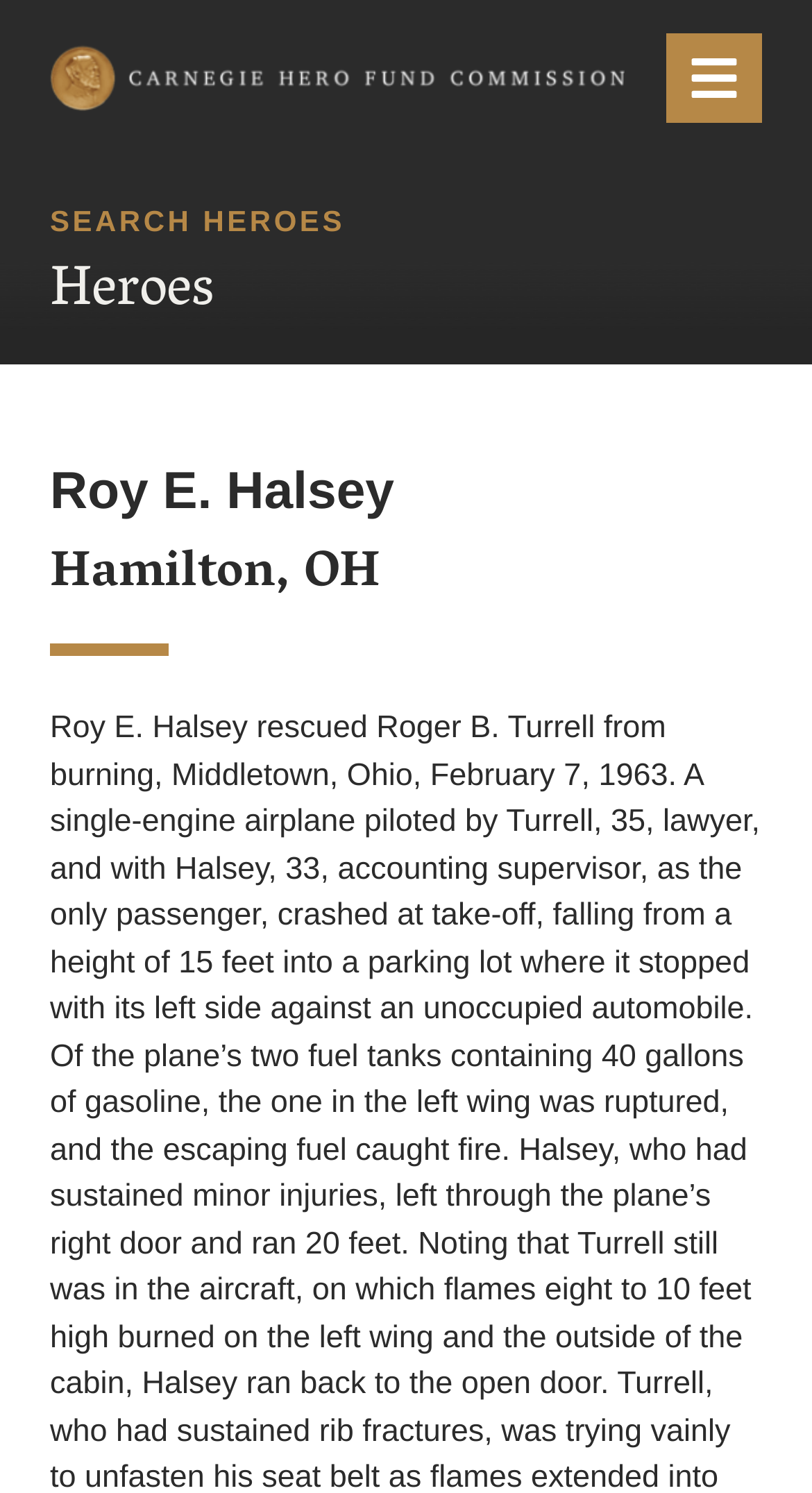What can be searched on this webpage?
From the image, provide a succinct answer in one word or a short phrase.

Heroes